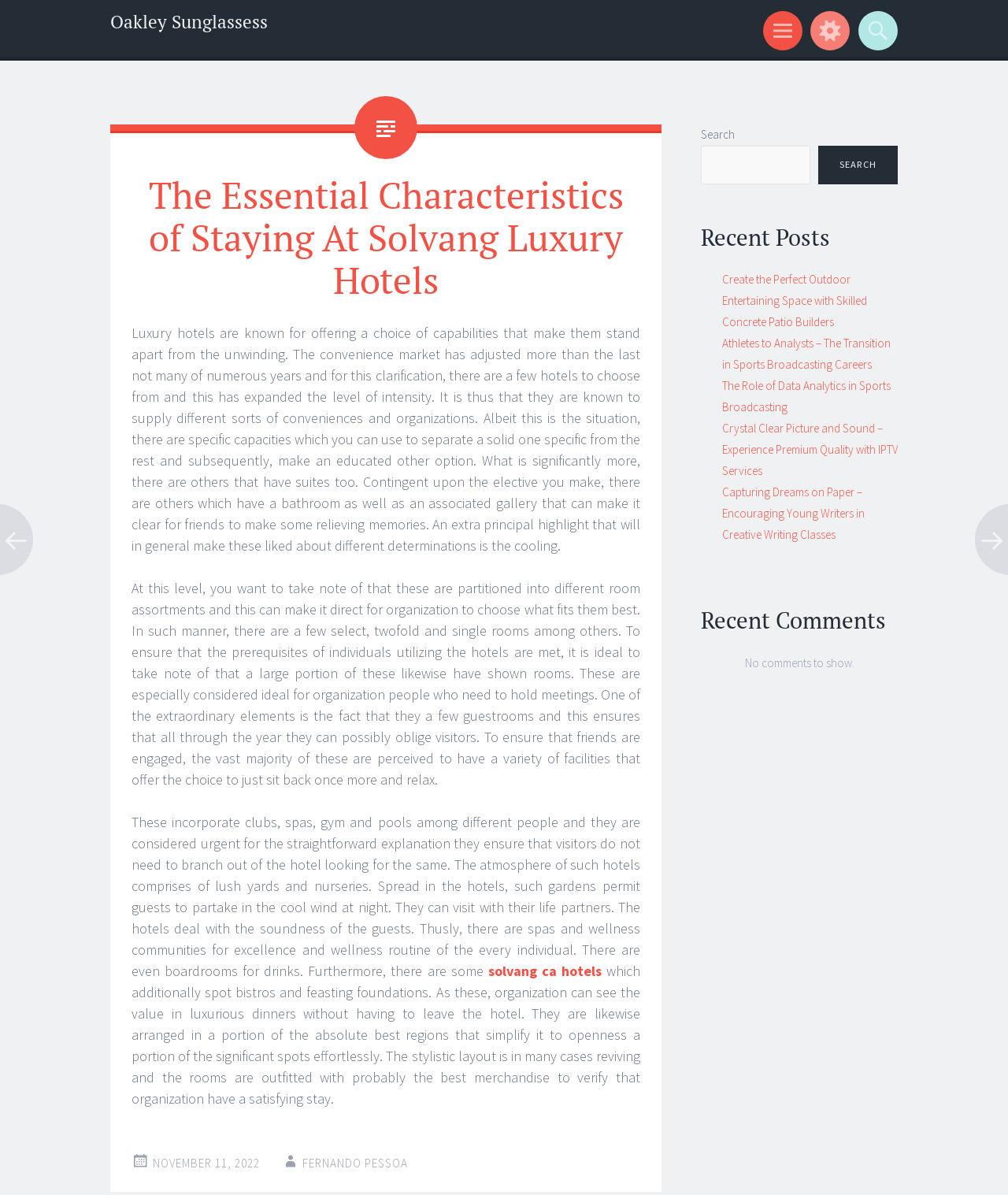What is the main topic of the article?
Look at the image and respond with a one-word or short-phrase answer.

Solvang Luxury Hotels